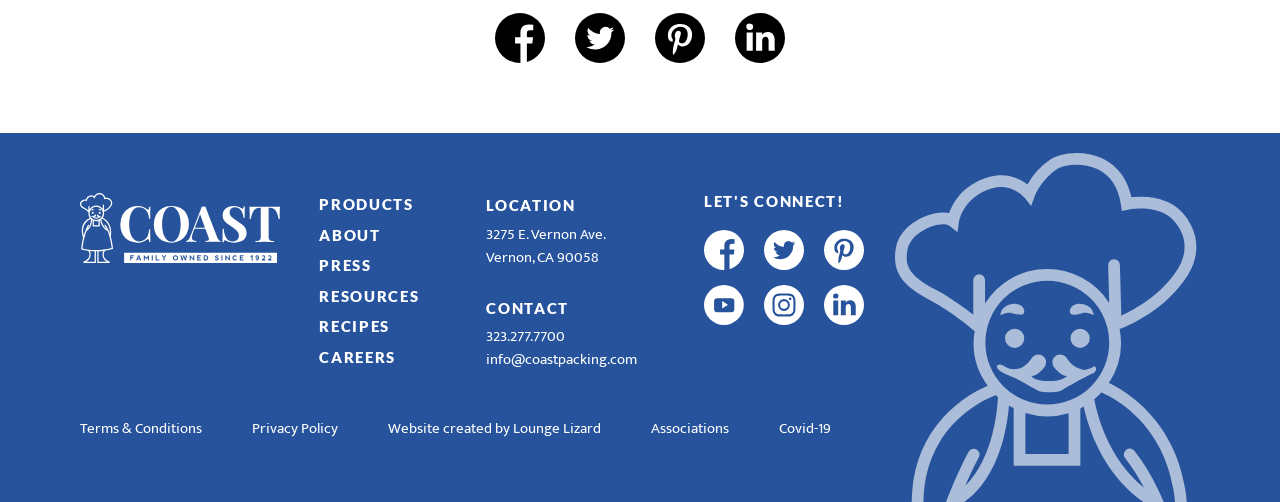Identify the bounding box coordinates of the section to be clicked to complete the task described by the following instruction: "Click the Facebook button". The coordinates should be four float numbers between 0 and 1, formatted as [left, top, right, bottom].

[0.387, 0.026, 0.426, 0.126]